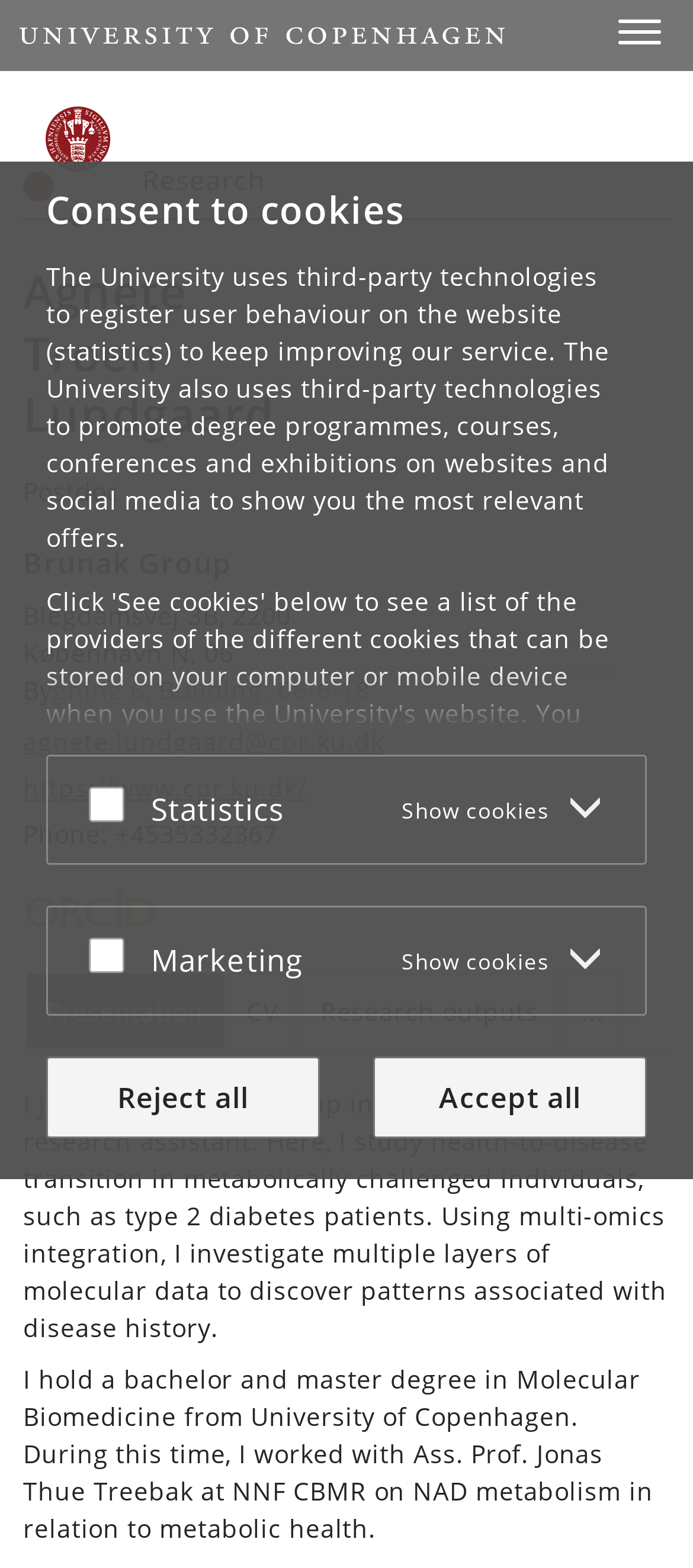What is the university Agnete Troen Lundgaard studied at?
Using the image, give a concise answer in the form of a single word or short phrase.

University of Copenhagen